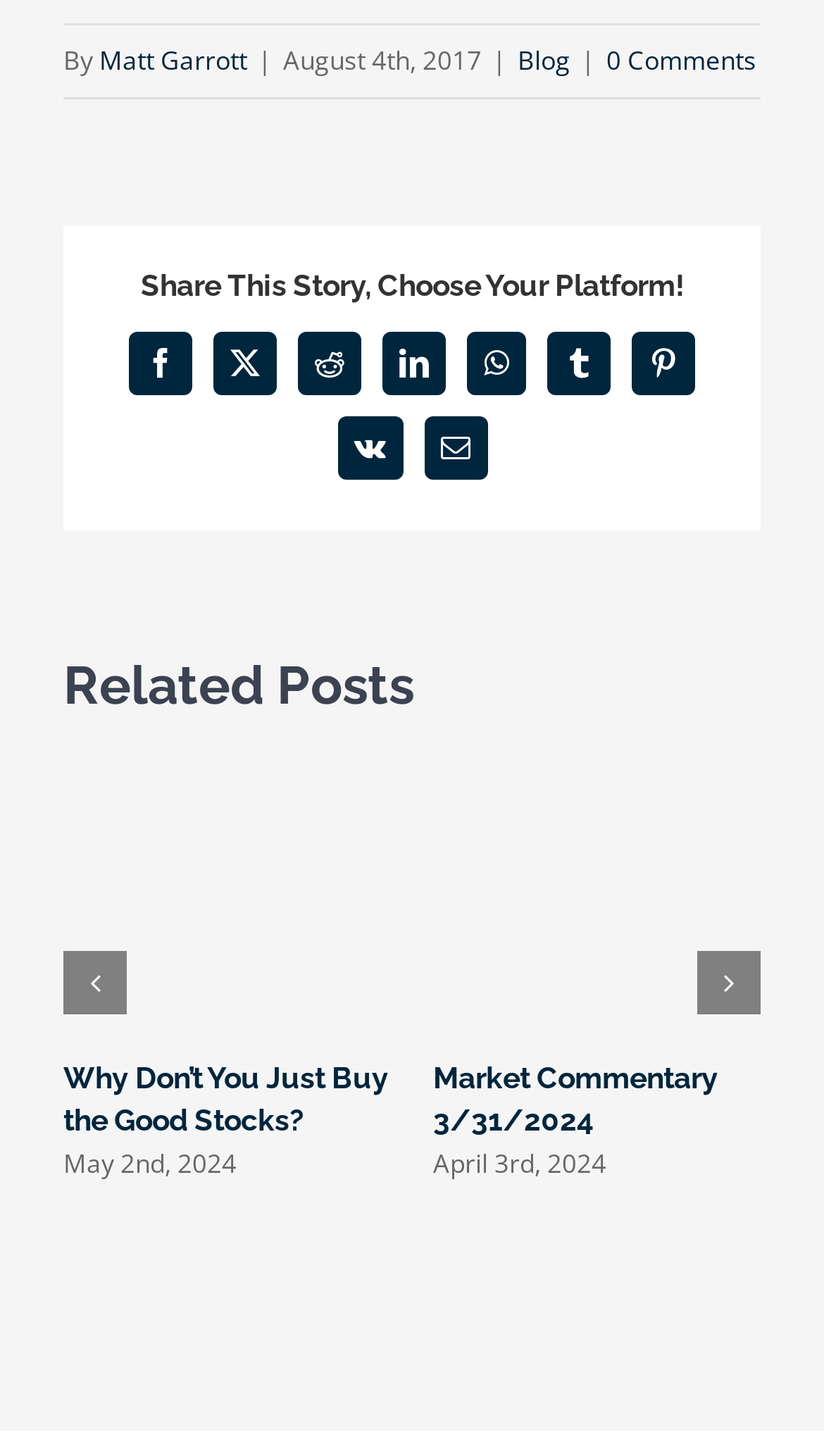Given the webpage screenshot and the description, determine the bounding box coordinates (top-left x, top-left y, bottom-right x, bottom-right y) that define the location of the UI element matching this description: Montgomery County Project Lifesaver

None